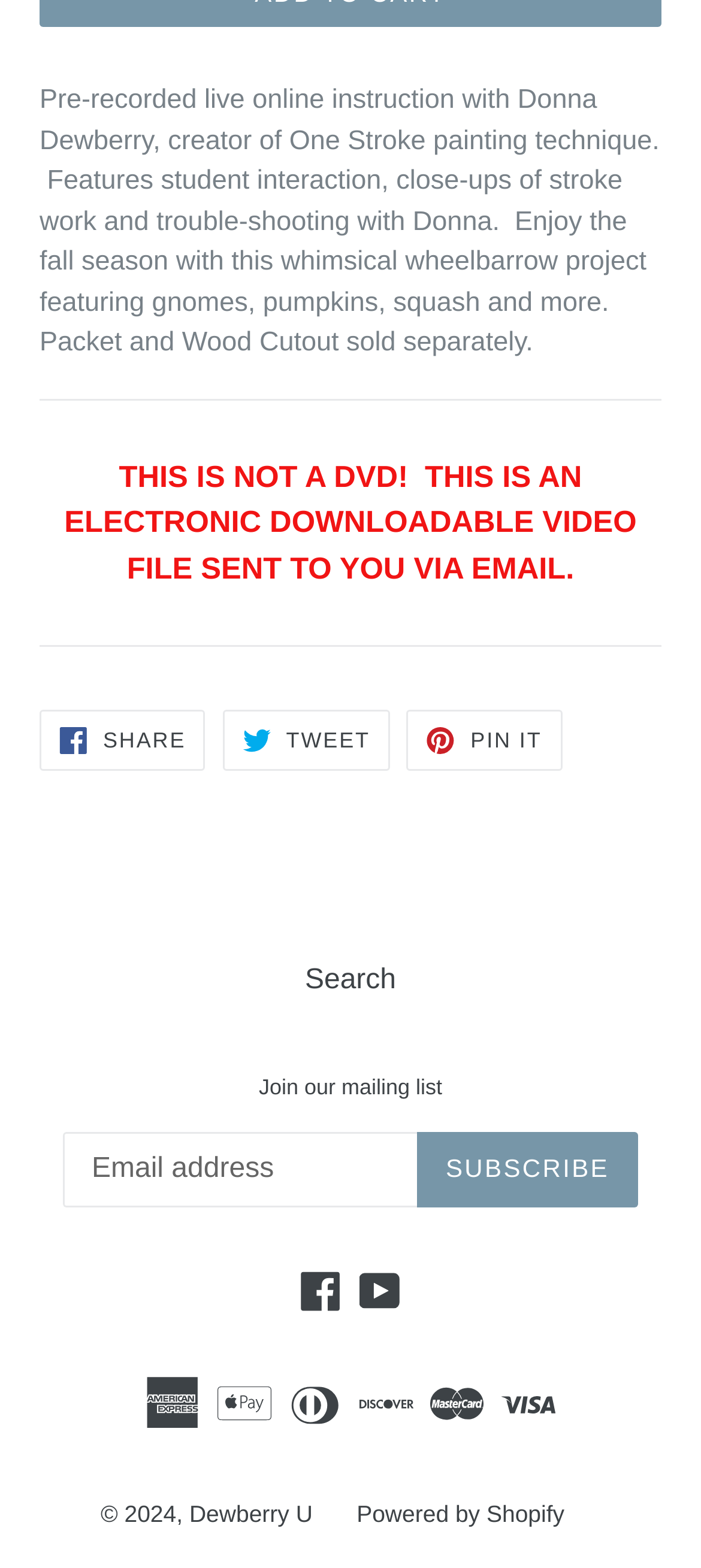Can you determine the bounding box coordinates of the area that needs to be clicked to fulfill the following instruction: "Subscribe to the mailing list"?

[0.595, 0.722, 0.91, 0.77]